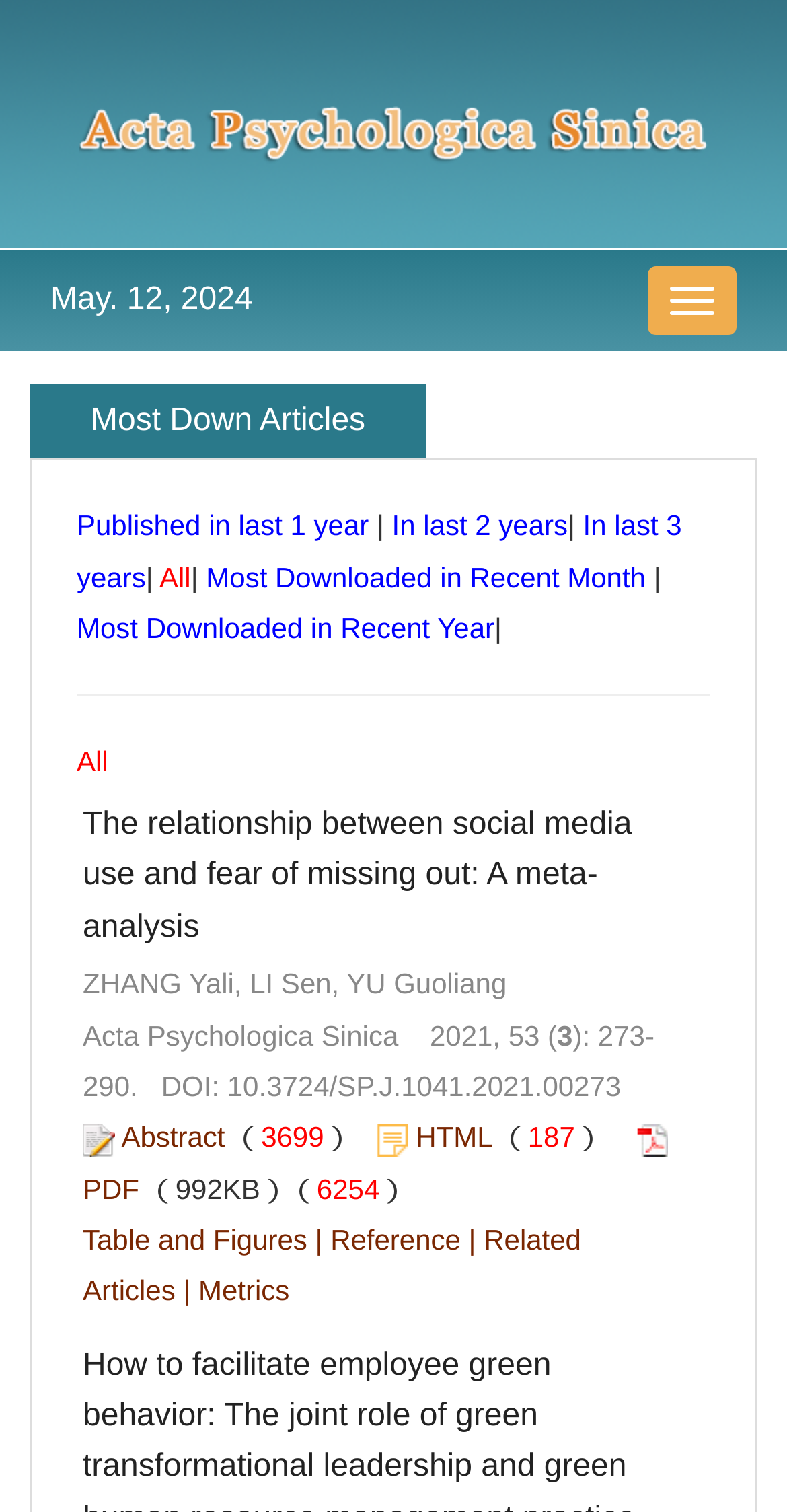Write a detailed summary of the webpage.

The webpage is titled "Acta Psychologica Sinica" and features a prominent image at the top, taking up most of the width. Below the image, there is a button labeled "导航切换" (meaning "Navigation Switch" in English) on the right side. On the left side, there is a link displaying the date "May. 12, 2024".

The main content of the page is divided into sections. The first section is headed by "Most Down Articles" and contains a table with multiple rows. The table has a row of links and separators, allowing users to filter articles by different criteria such as publication date and download count. Below this row, there is a separator line.

The next section displays a list of articles, with each article taking up a significant portion of the page width. The article titles are links, and each article has a brief description, including the authors, publication date, and abstract. There are also links to access the article in different formats, such as HTML and PDF, as well as metrics and related articles.

In total, there are 7 links in the article list section, and 2 images, one of which is a small icon. The layout is organized, with clear headings and concise text, making it easy to navigate and find relevant information.